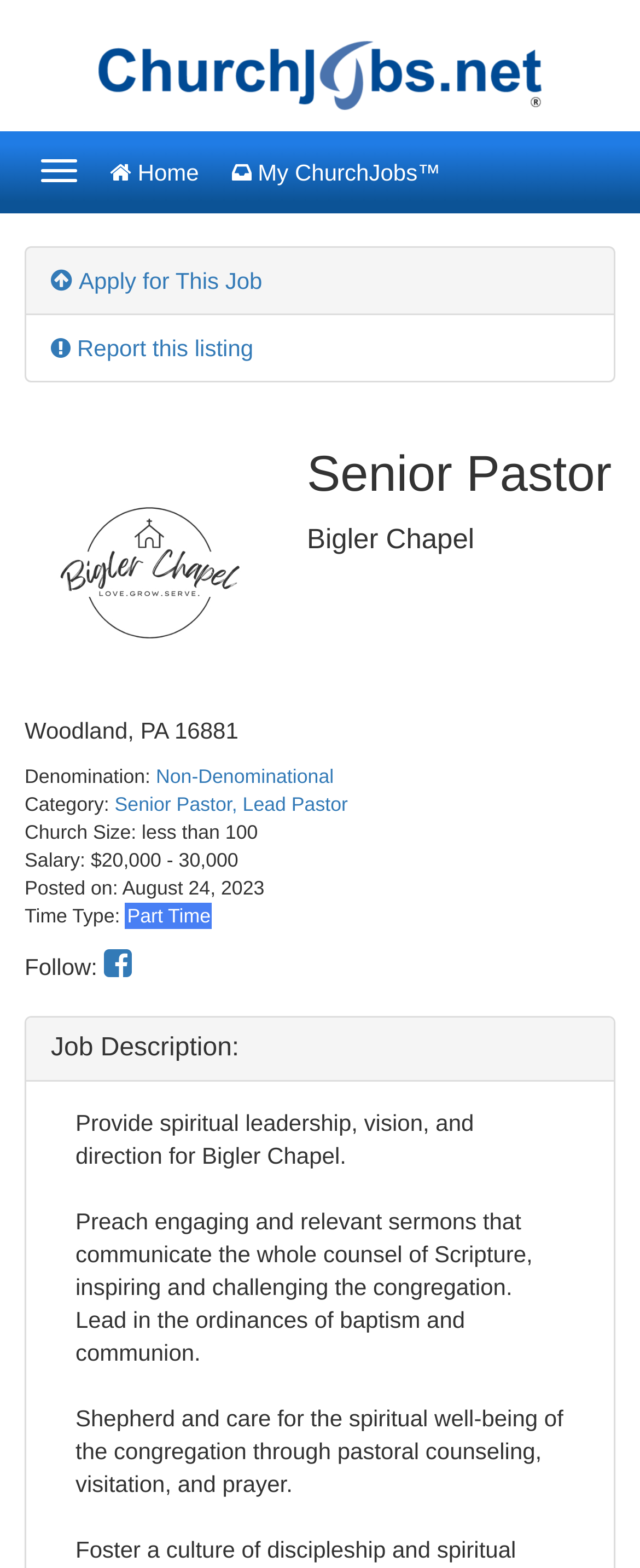Given the webpage screenshot, identify the bounding box of the UI element that matches this description: "My ChurchJobs™".

[0.336, 0.084, 0.714, 0.136]